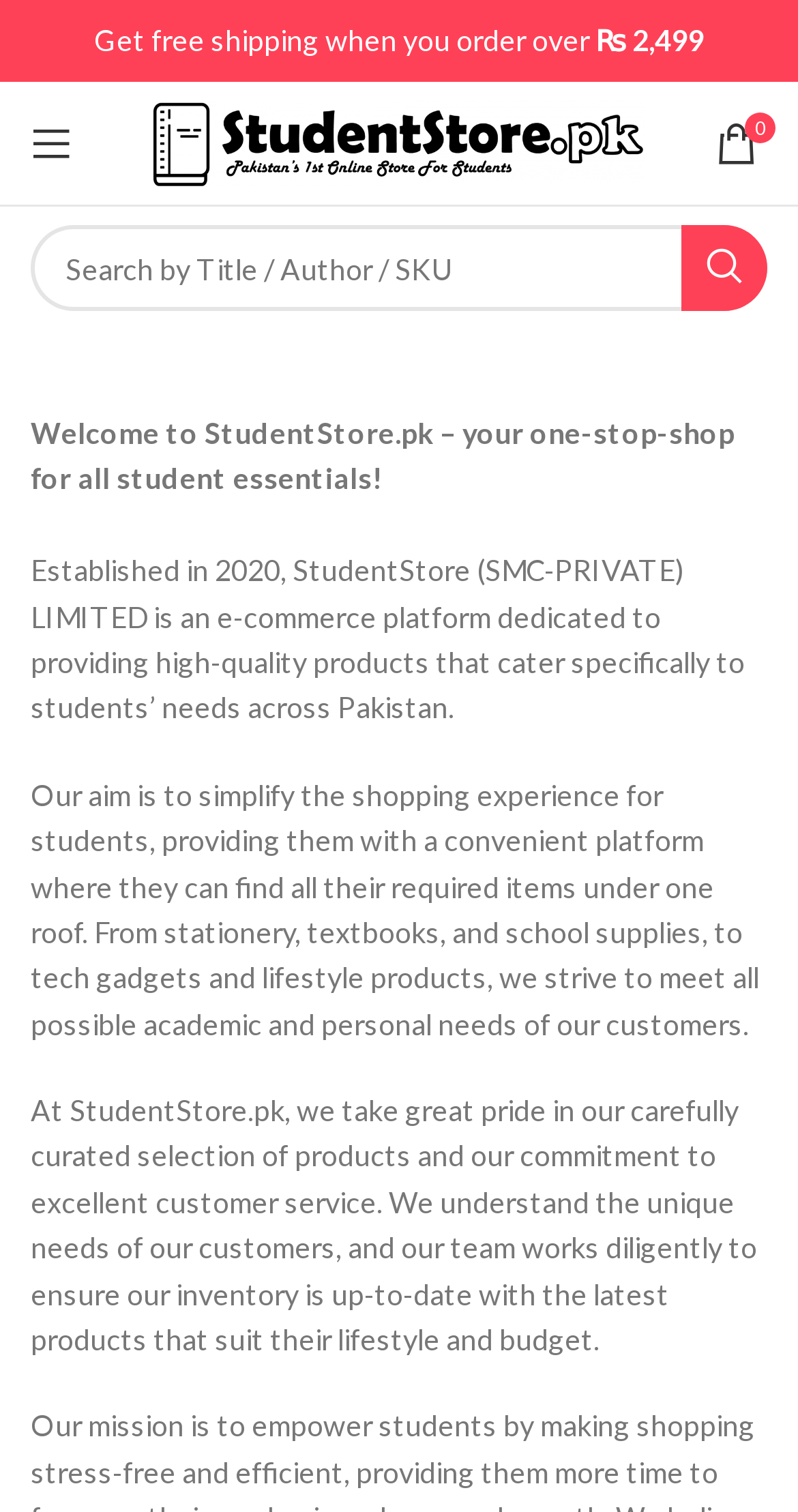When was StudentStore.pk established?
Please provide an in-depth and detailed response to the question.

The webpage mentions that StudentStore (SMC-PRIVATE) LIMITED was established in 2020, which indicates the year when the e-commerce platform was founded.